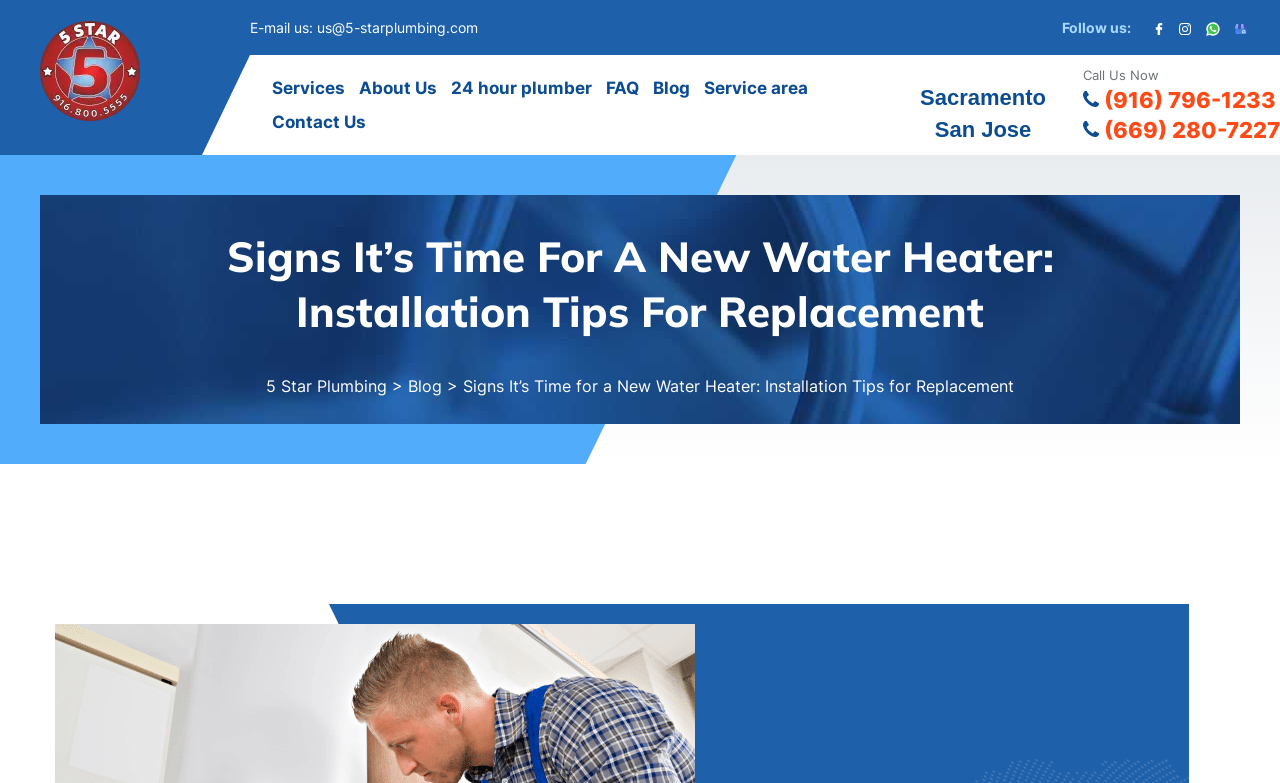What is the phone number to call for 24-hour plumbing services?
Provide a detailed answer to the question, using the image to inform your response.

I found the phone number by looking at the bottom section of the webpage, where it says 'Call Us Now' and lists two phone numbers. The first one is (916) 796-1233.